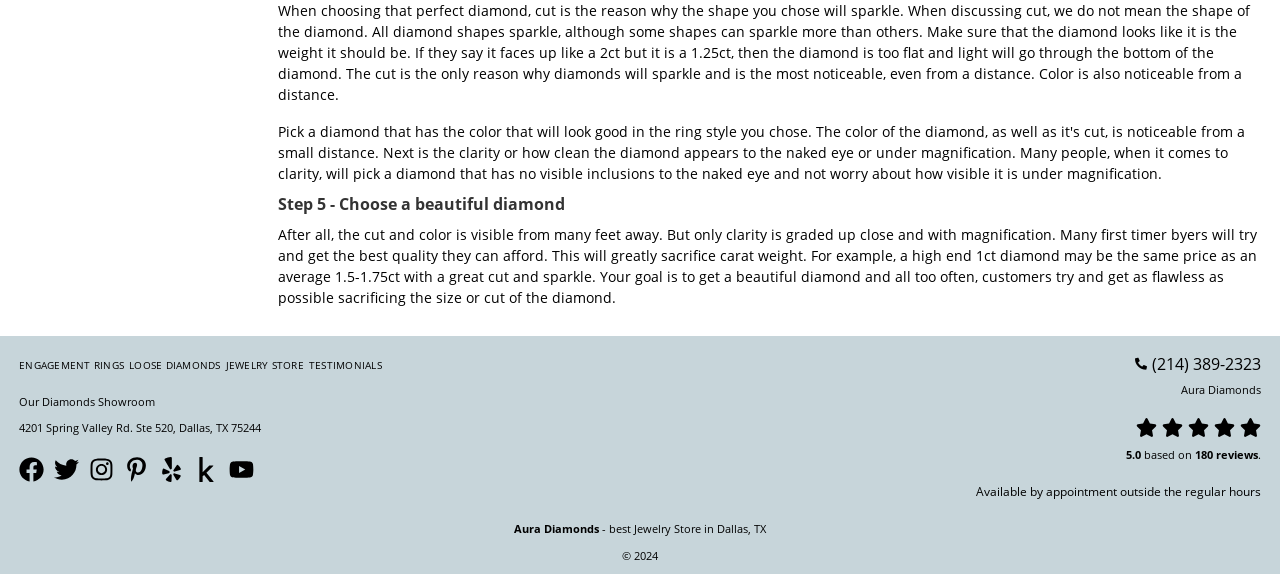What is the address of Aura Diamonds?
Please provide a single word or phrase as your answer based on the screenshot.

4201 Spring Valley Rd. Ste 520, Dallas, TX 75244